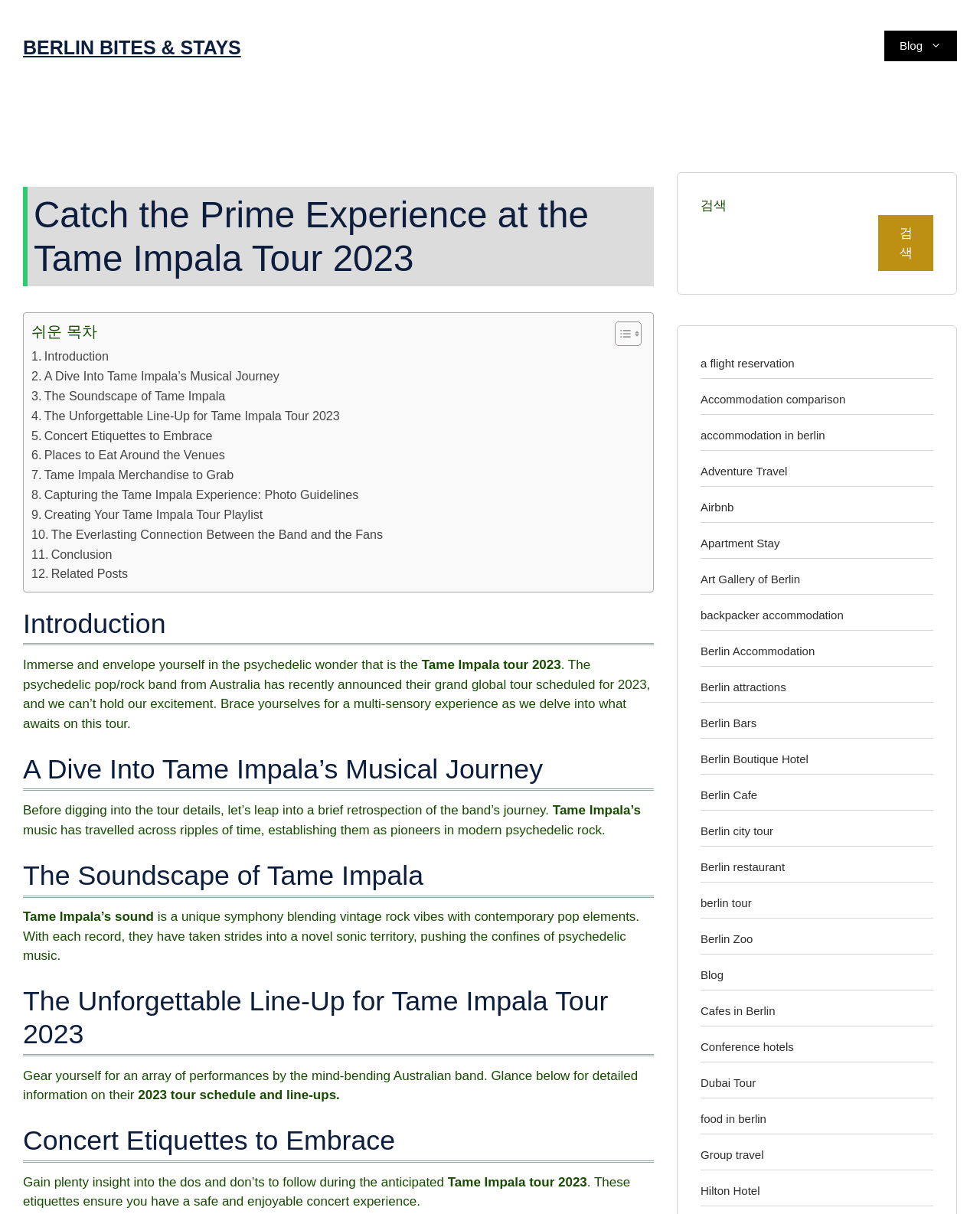Show me the bounding box coordinates of the clickable region to achieve the task as per the instruction: "Search for something".

[0.715, 0.177, 0.889, 0.223]